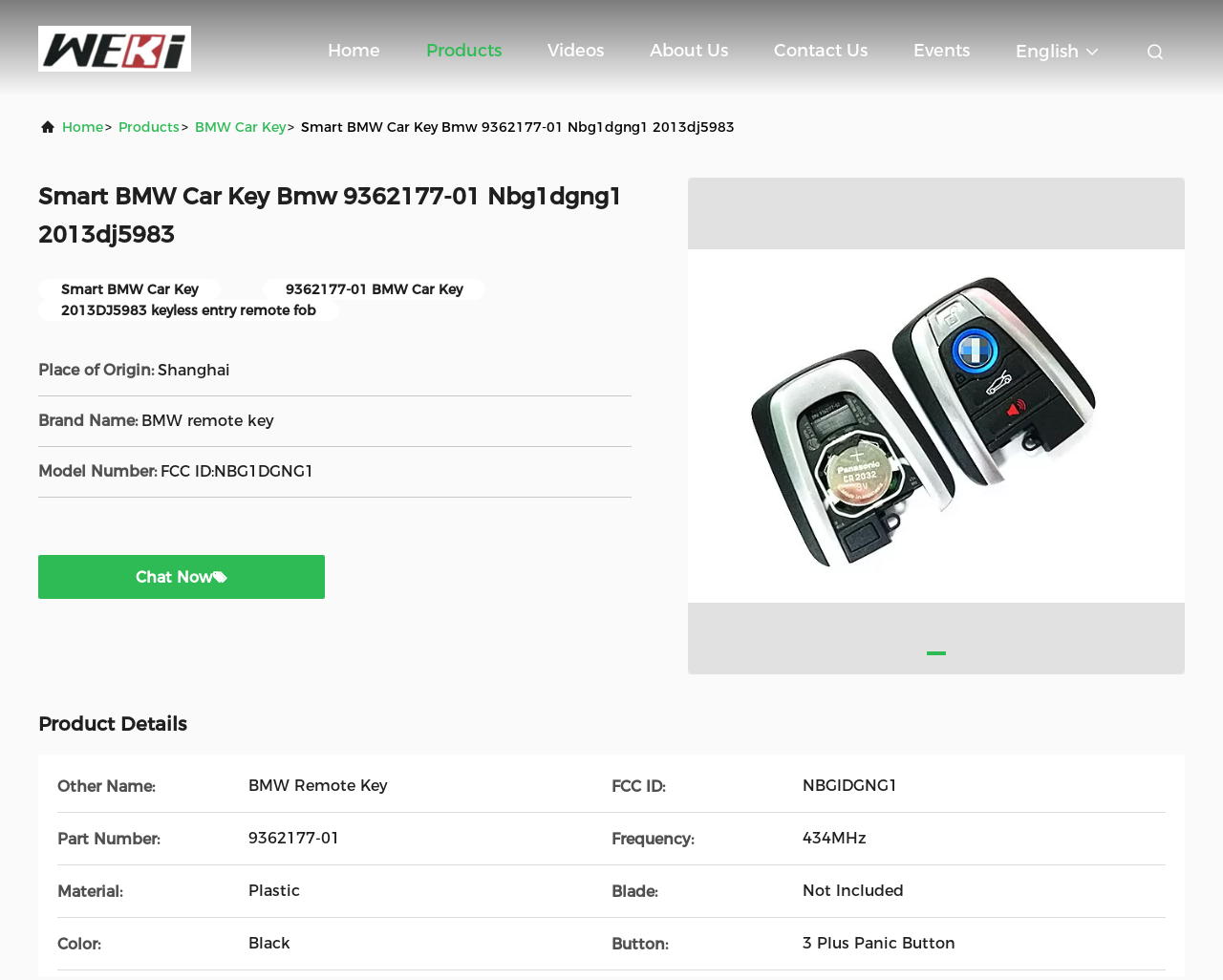Please determine the bounding box coordinates of the element's region to click for the following instruction: "search for something".

None